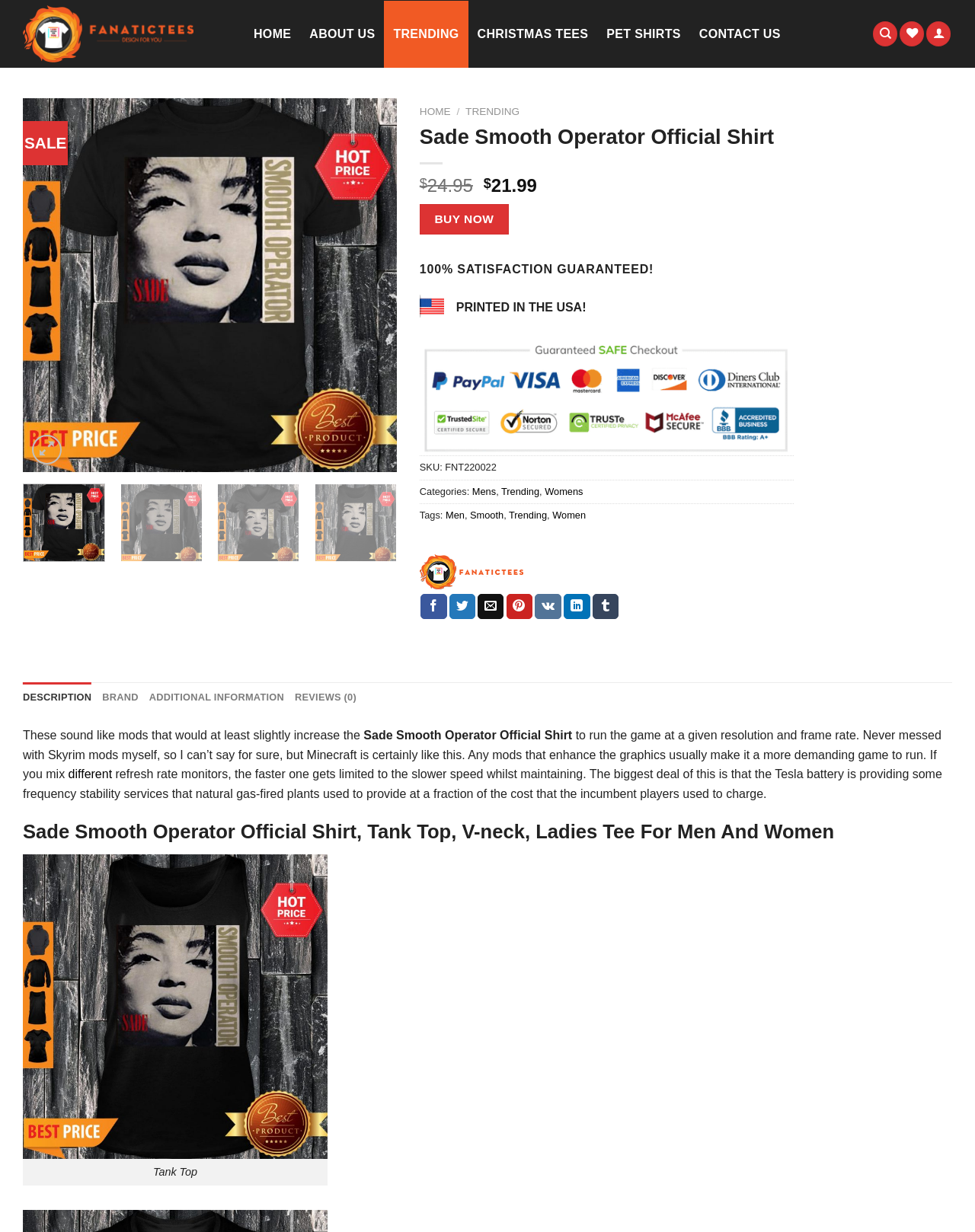Locate the bounding box coordinates of the clickable area to execute the instruction: "Search for something". Provide the coordinates as four float numbers between 0 and 1, represented as [left, top, right, bottom].

[0.896, 0.017, 0.921, 0.038]